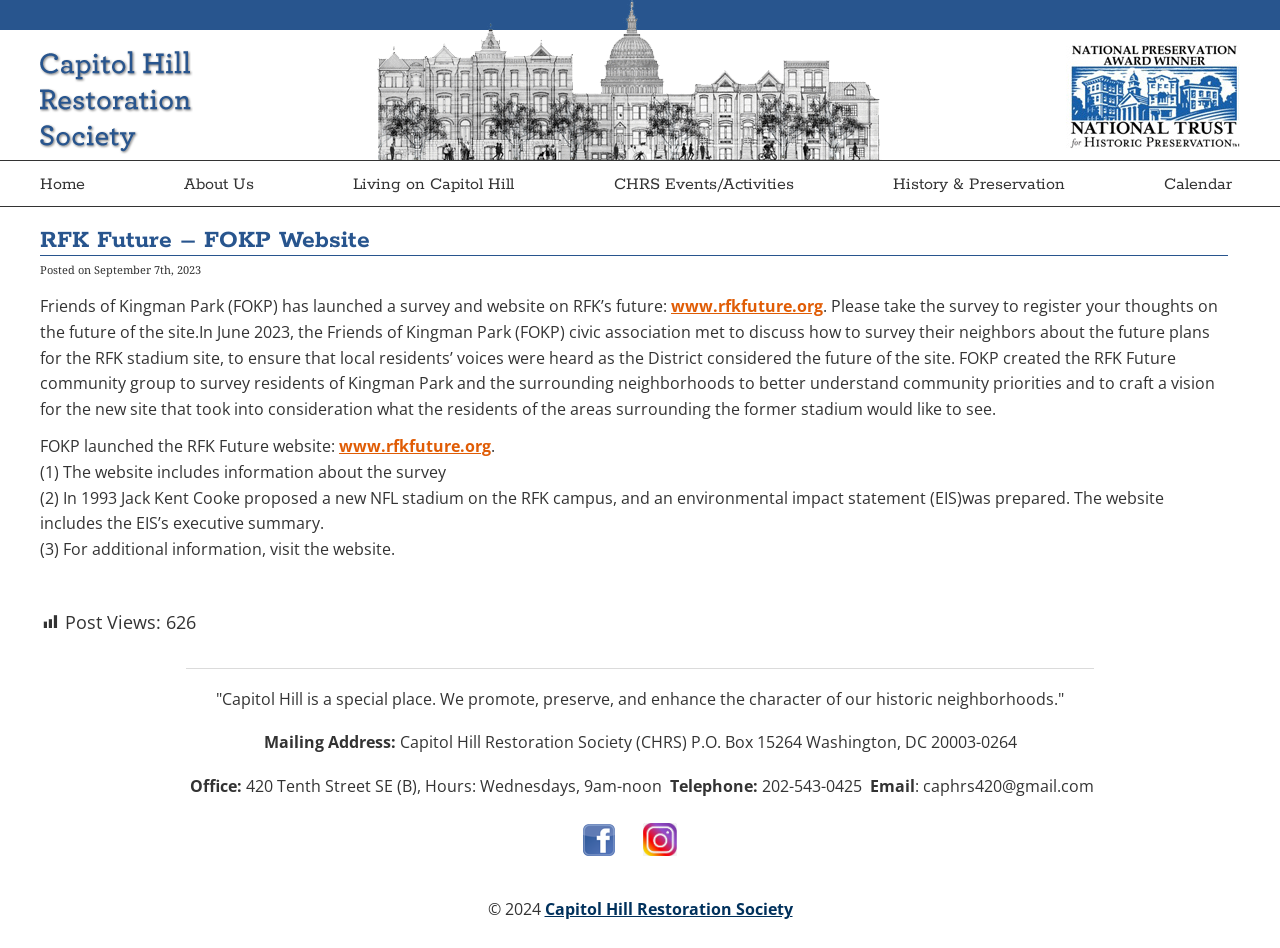Provide your answer to the question using just one word or phrase: What is the mailing address of the Capitol Hill Restoration Society?

P.O. Box 15264 Washington, DC 20003-0264